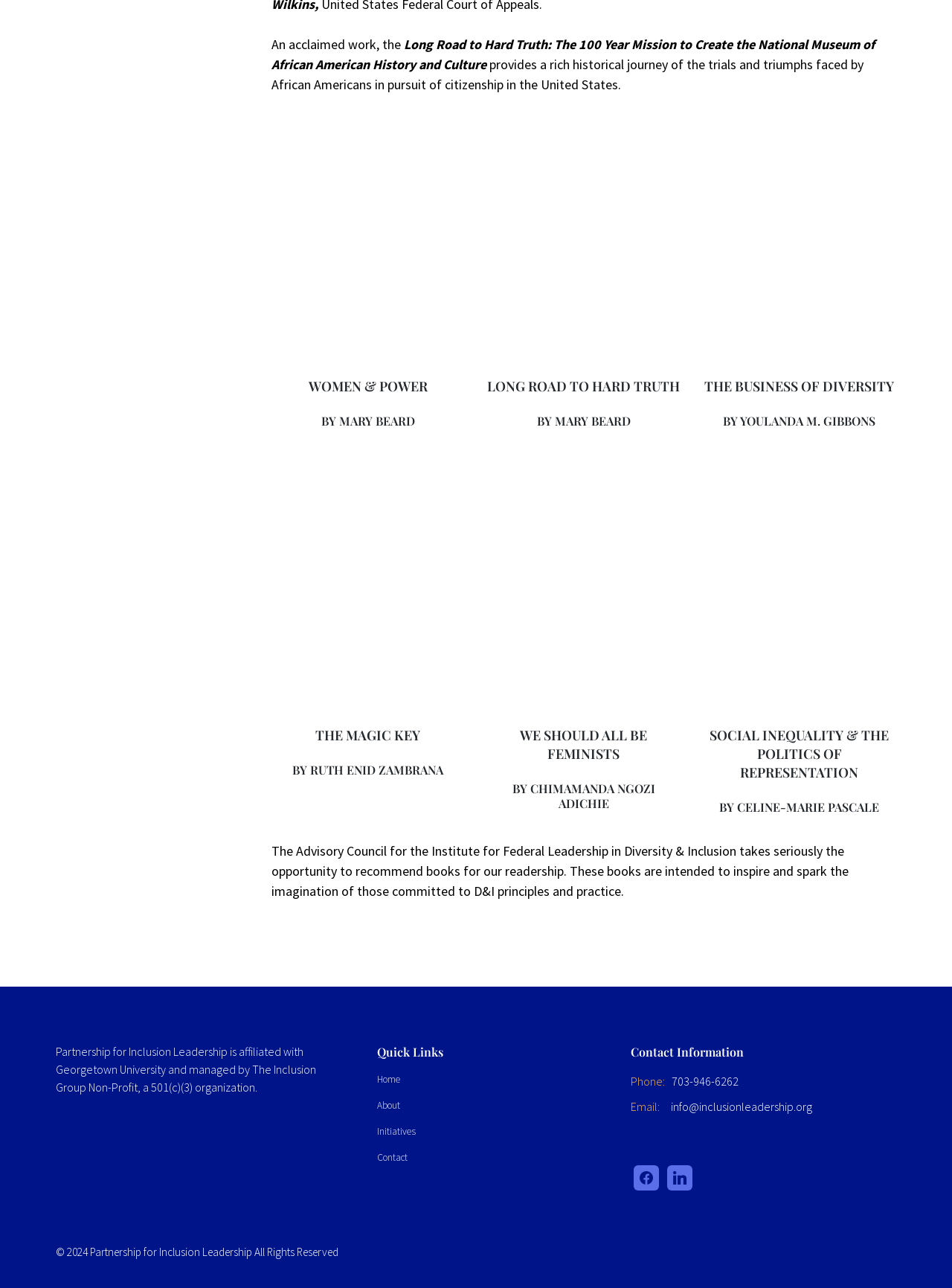Determine the bounding box coordinates of the element that should be clicked to execute the following command: "Click the 'About' link".

[0.396, 0.853, 0.639, 0.864]